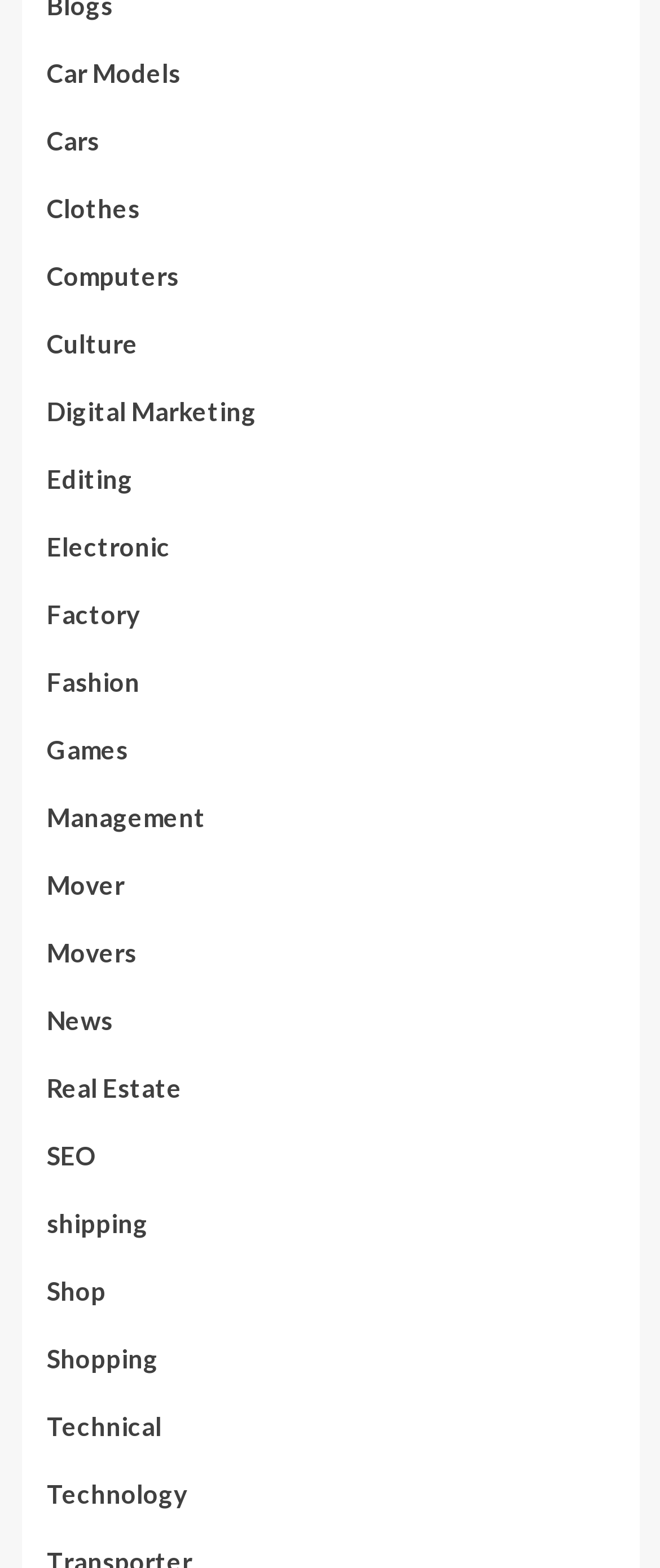Determine the bounding box coordinates of the clickable element to achieve the following action: 'View News'. Provide the coordinates as four float values between 0 and 1, formatted as [left, top, right, bottom].

[0.071, 0.638, 0.171, 0.68]